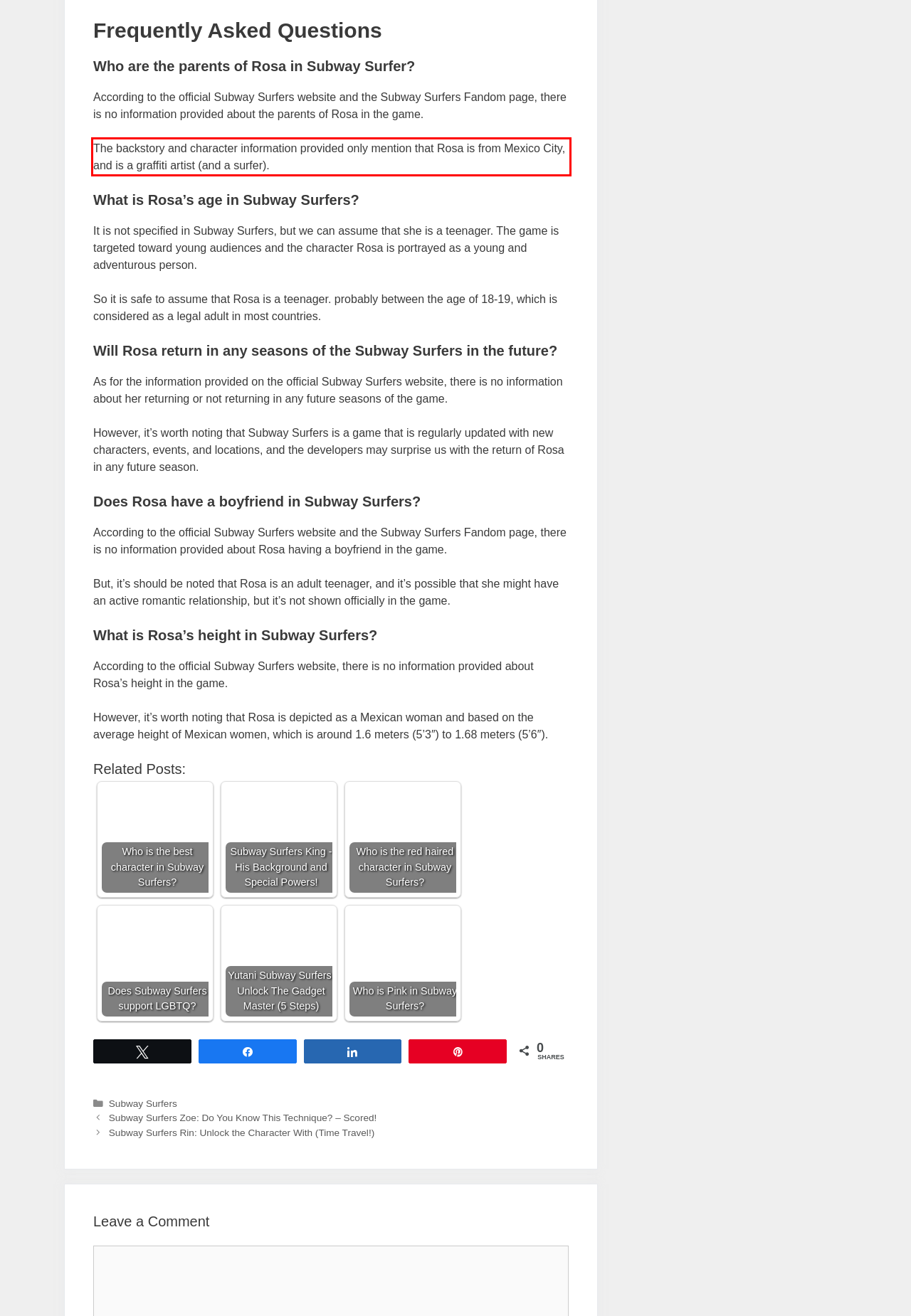Analyze the screenshot of the webpage that features a red bounding box and recognize the text content enclosed within this red bounding box.

The backstory and character information provided only mention that Rosa is from Mexico City, and is a graffiti artist (and a surfer).